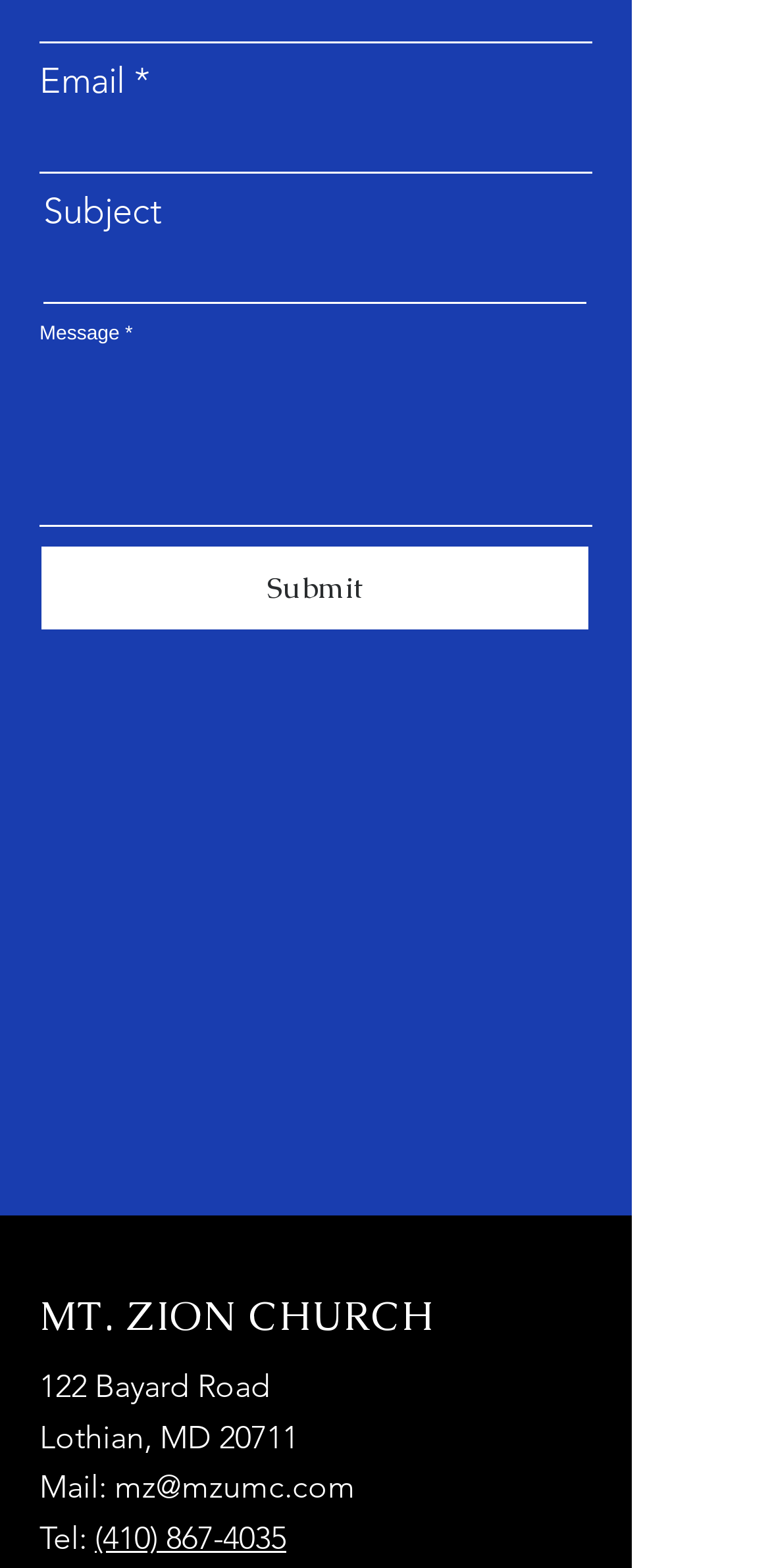Is the Google Maps iframe interactive?
Refer to the image and answer the question using a single word or phrase.

Yes